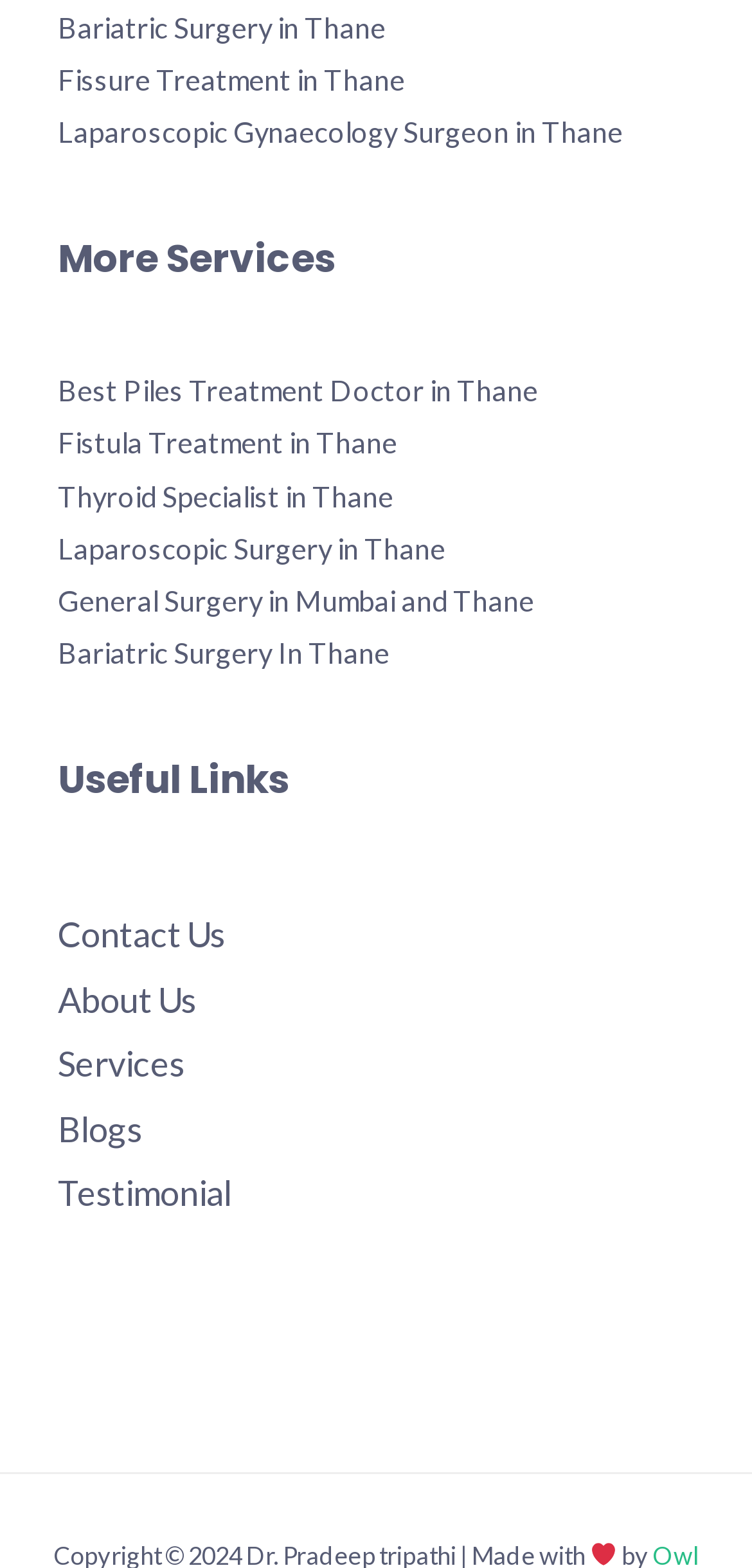What symbol is present at the bottom of the page?
Please give a well-detailed answer to the question.

At the bottom of the page, there is an image of a heart symbol, represented as '❤️'.